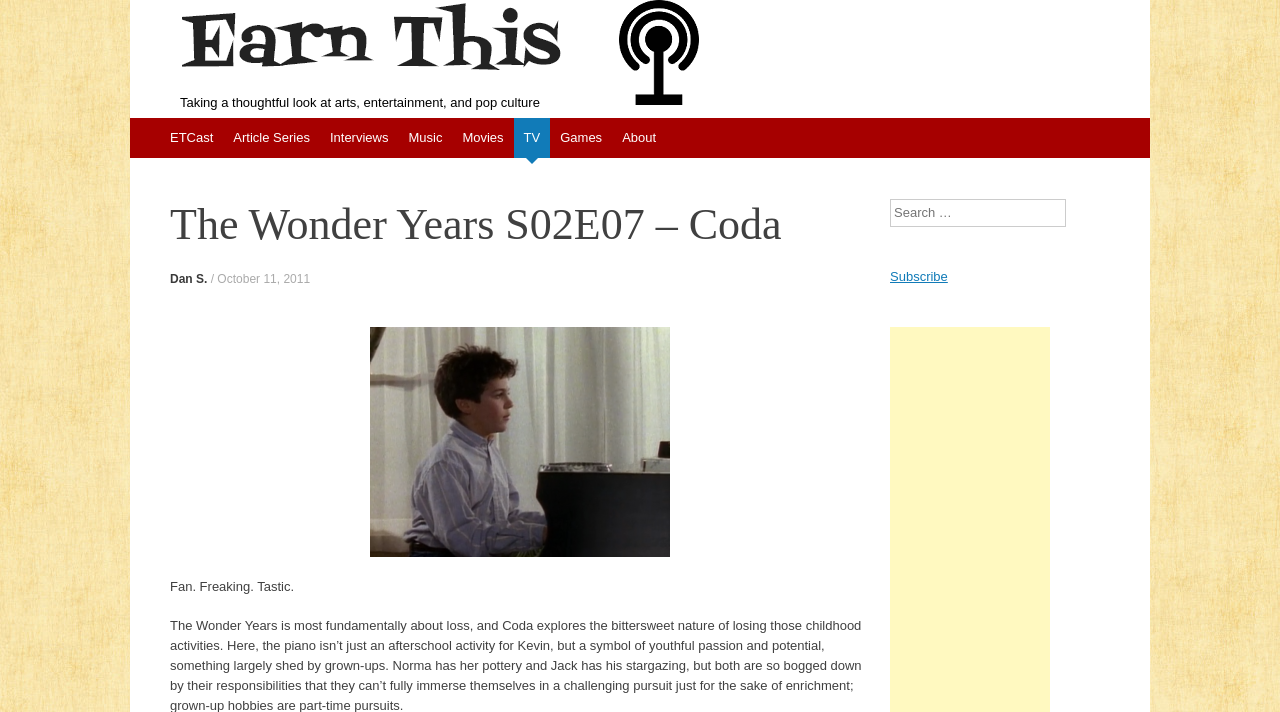Identify the bounding box of the UI component described as: "parent_node: Search name="s" placeholder="Search …"".

[0.695, 0.279, 0.833, 0.319]